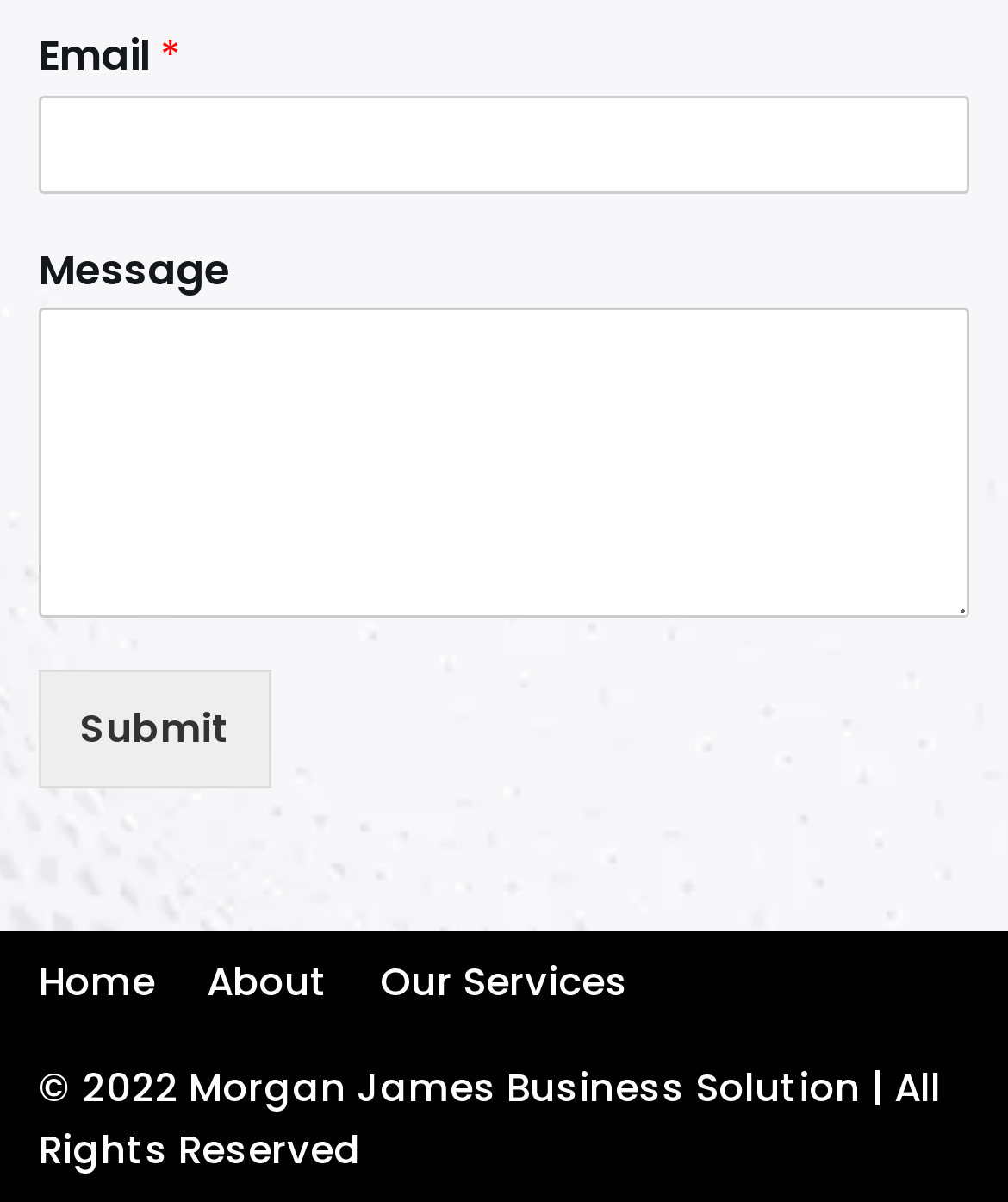Is the 'Submit' button above or below the 'Message' textbox?
Provide a thorough and detailed answer to the question.

The 'Submit' button has a bounding box with y1 coordinate 0.558, which is less than the y1 coordinate 0.257 of the 'Message' textbox, indicating that the button is above the textbox.